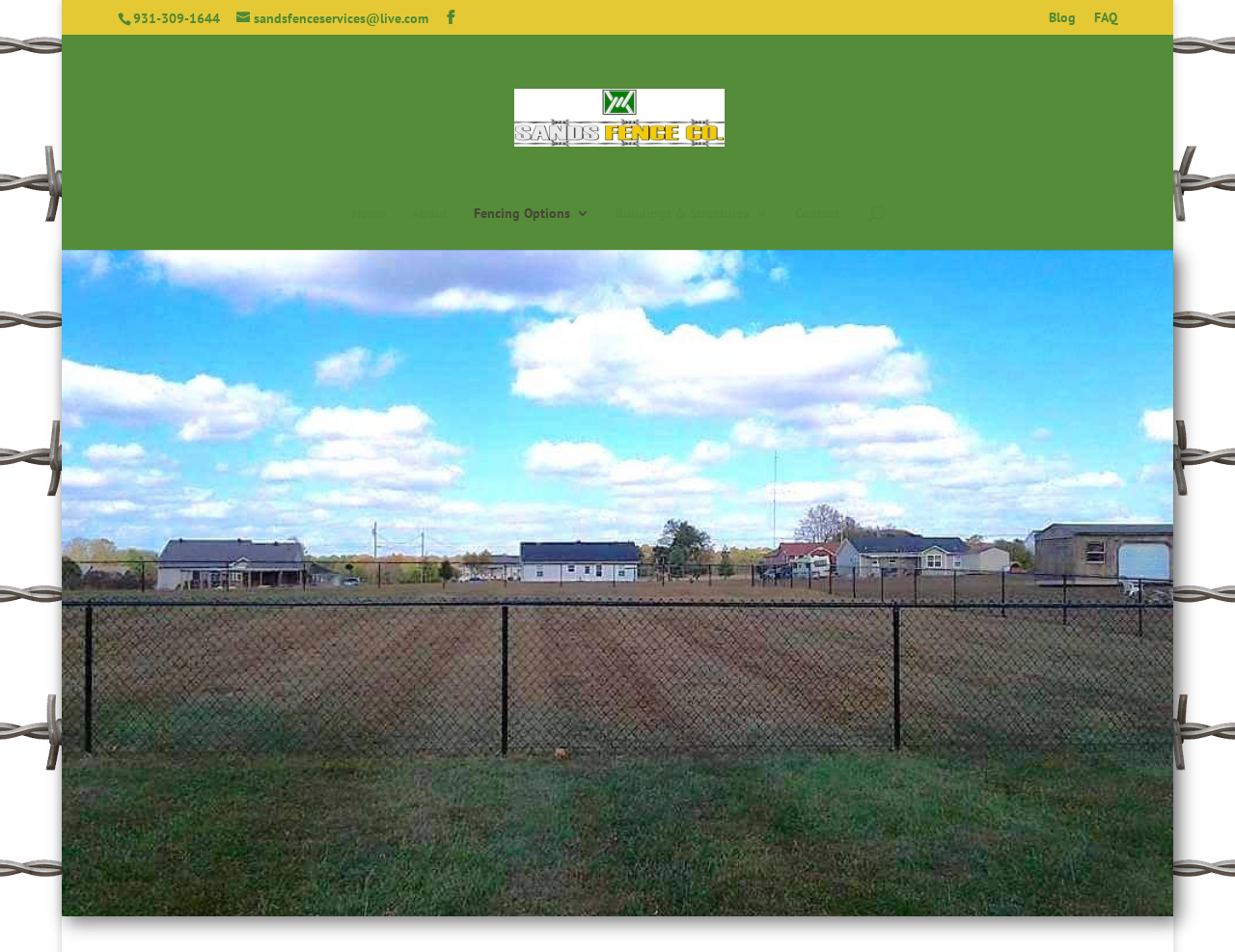Please pinpoint the bounding box coordinates for the region I should click to adhere to this instruction: "Call the company".

[0.107, 0.01, 0.178, 0.028]